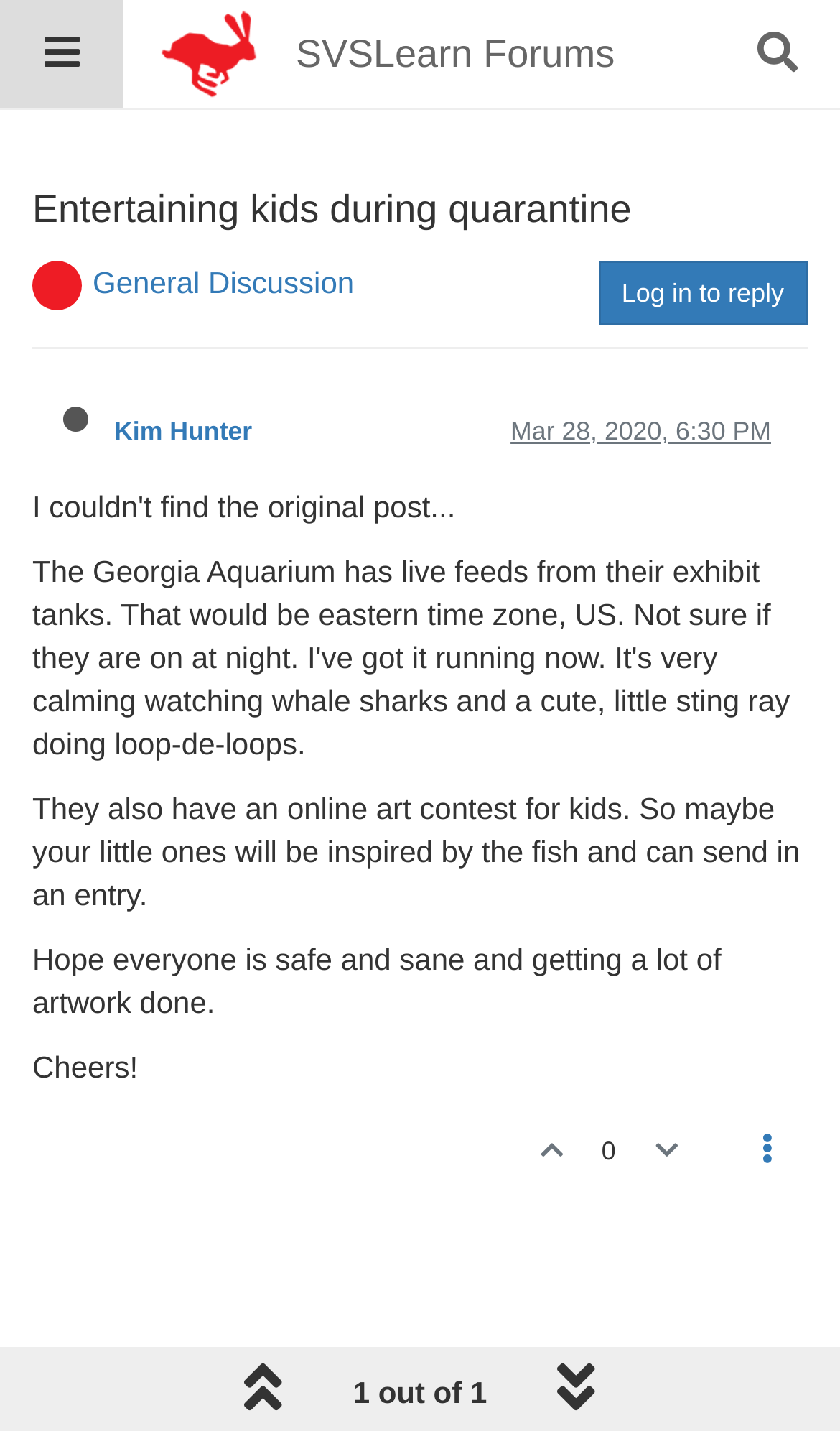Find and provide the bounding box coordinates for the UI element described with: "parent_node: SVSLearn Forums".

[0.0, 0.0, 0.147, 0.075]